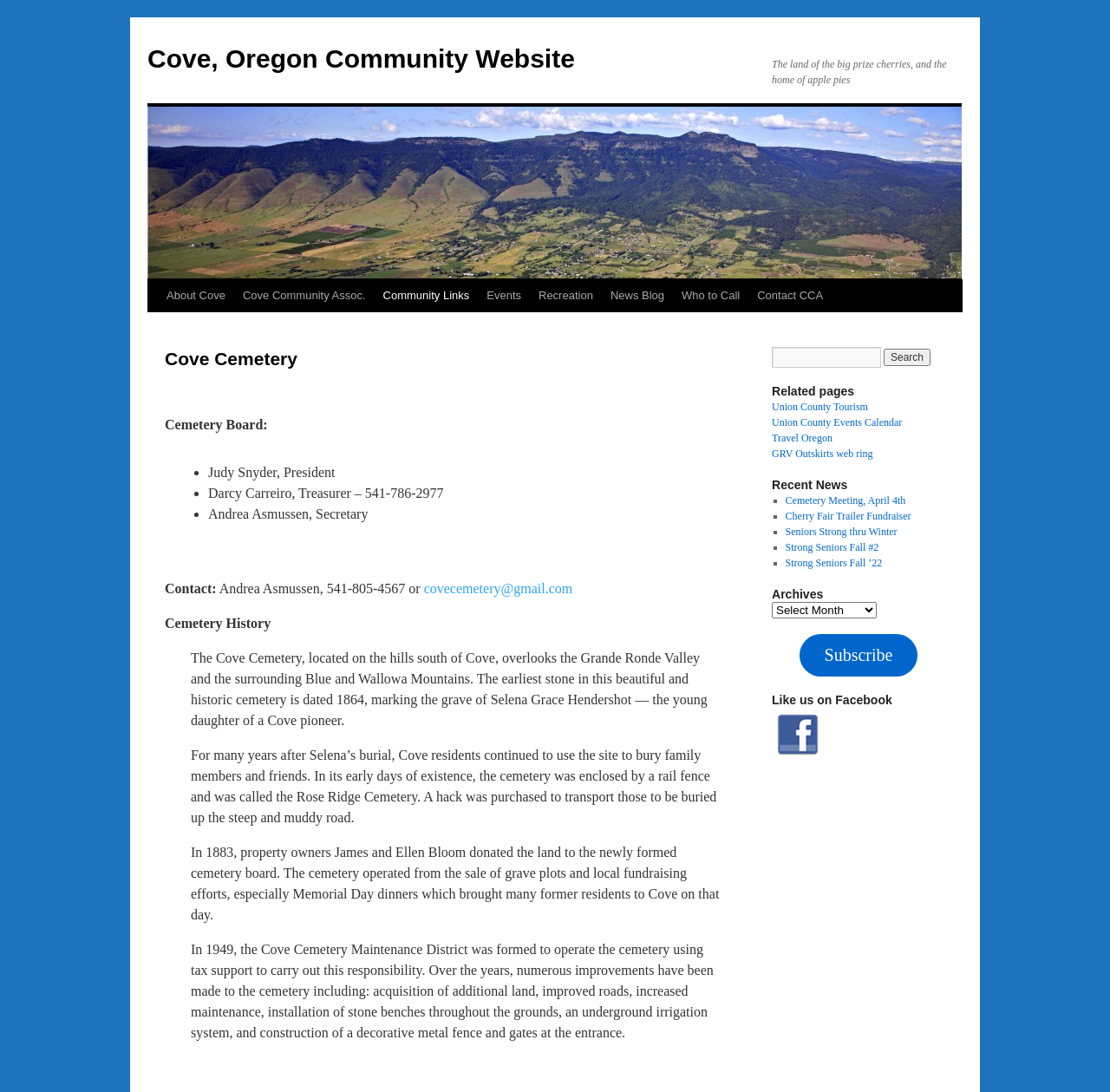Please provide a detailed answer to the question below based on the screenshot: 
What is the name of the cemetery?

The name of the cemetery can be found in the heading 'Cove Cemetery' which is located at the top of the webpage, indicating that the webpage is about the Cove Cemetery in Cove, Oregon.